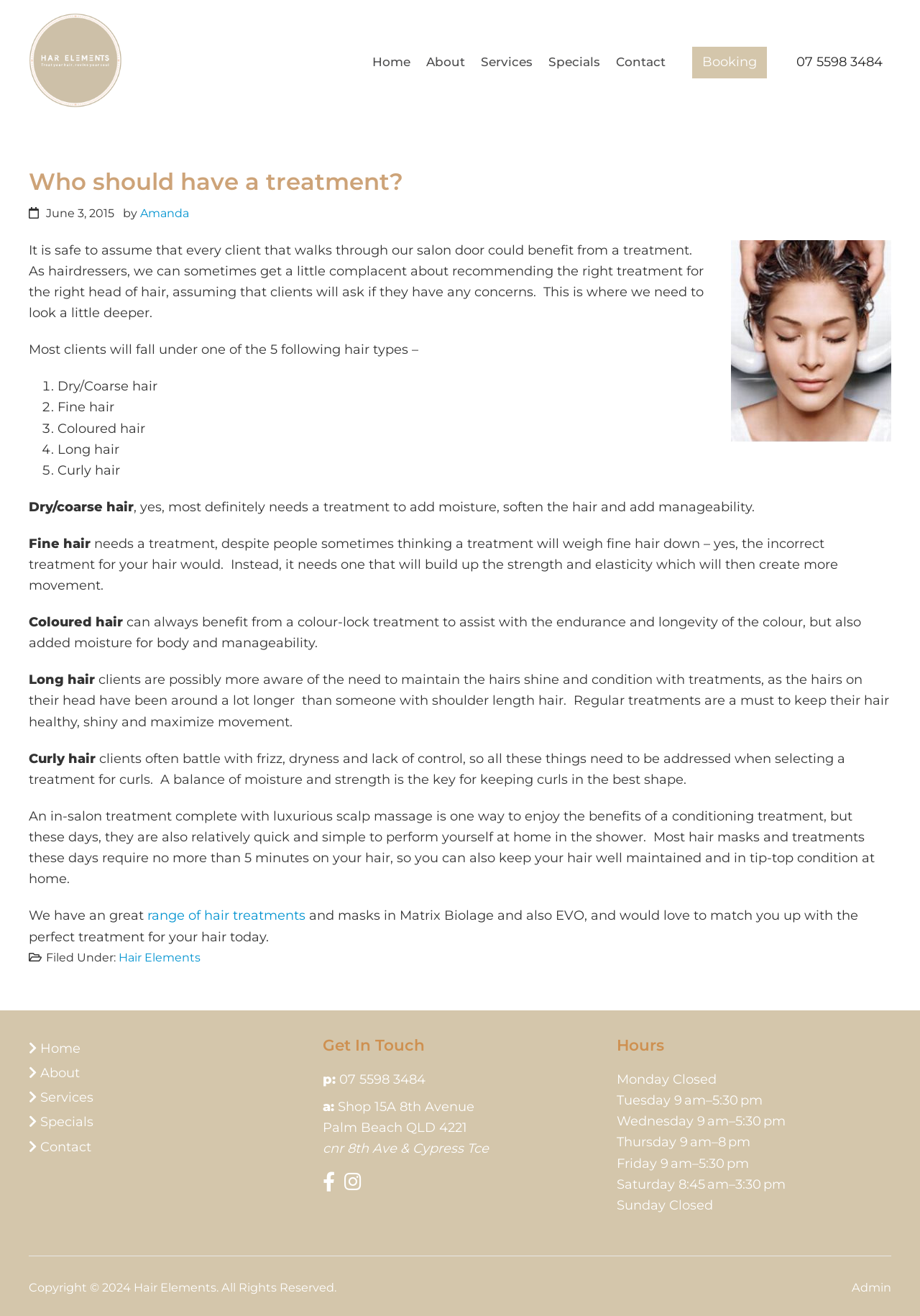Provide a one-word or one-phrase answer to the question:
What is the purpose of a colour-lock treatment?

To assist with colour endurance and longevity